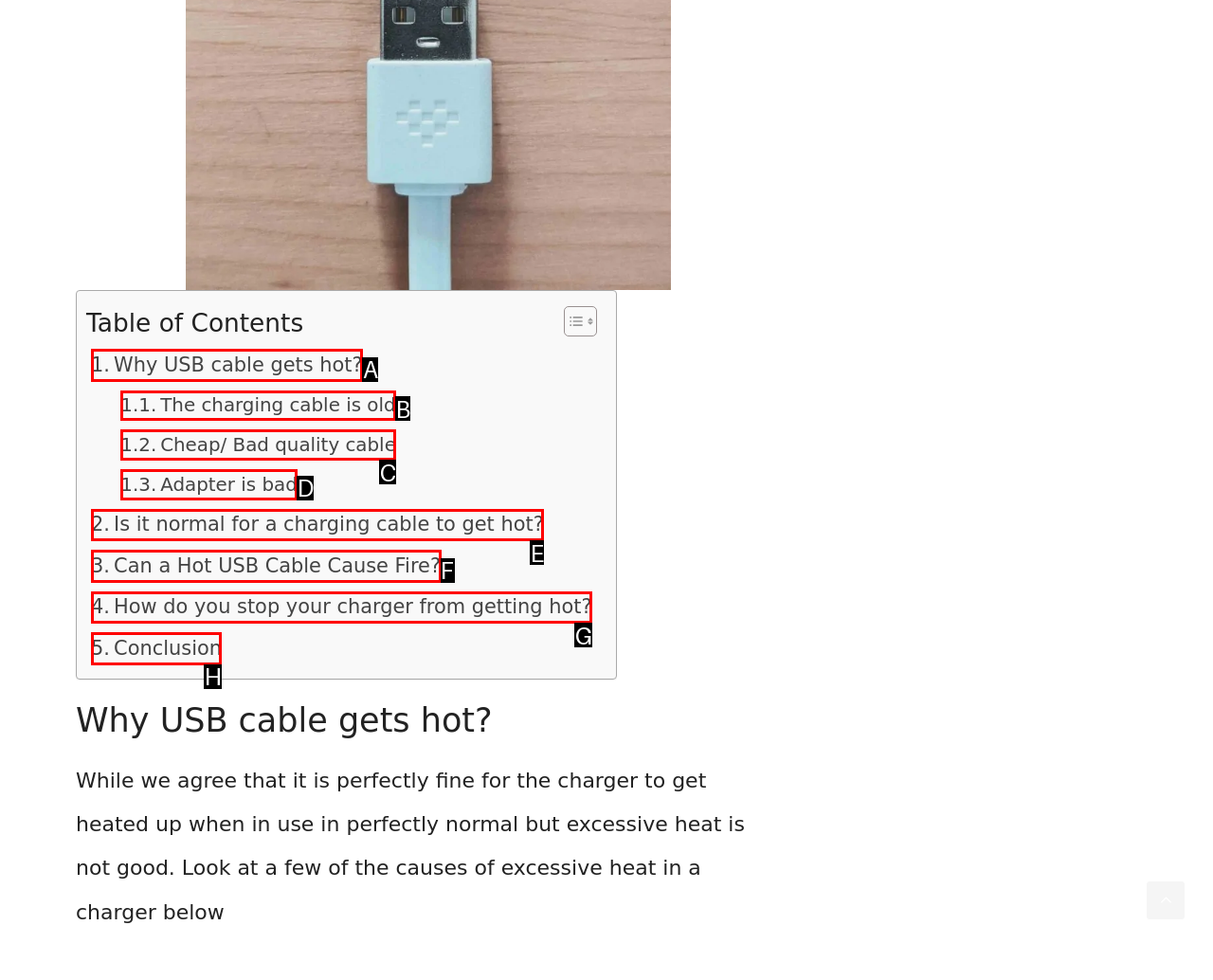Tell me the letter of the option that corresponds to the description: Adapter is bad
Answer using the letter from the given choices directly.

D